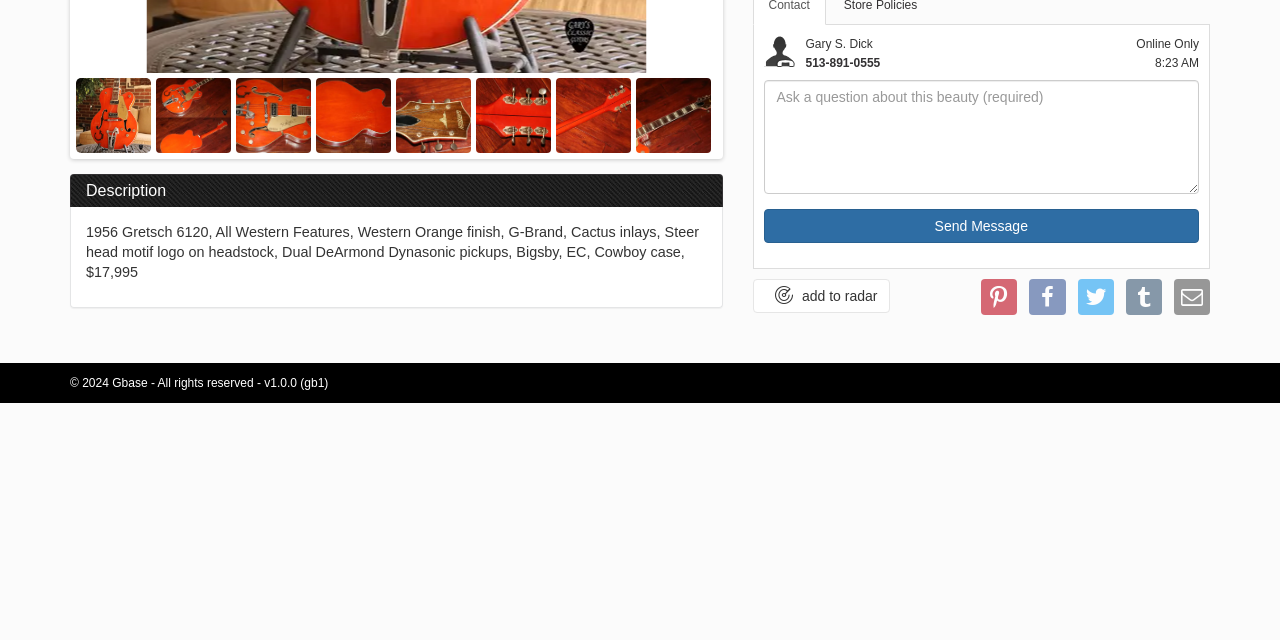Locate the bounding box of the UI element described by: "on my add to radar" in the given webpage screenshot.

[0.588, 0.435, 0.696, 0.488]